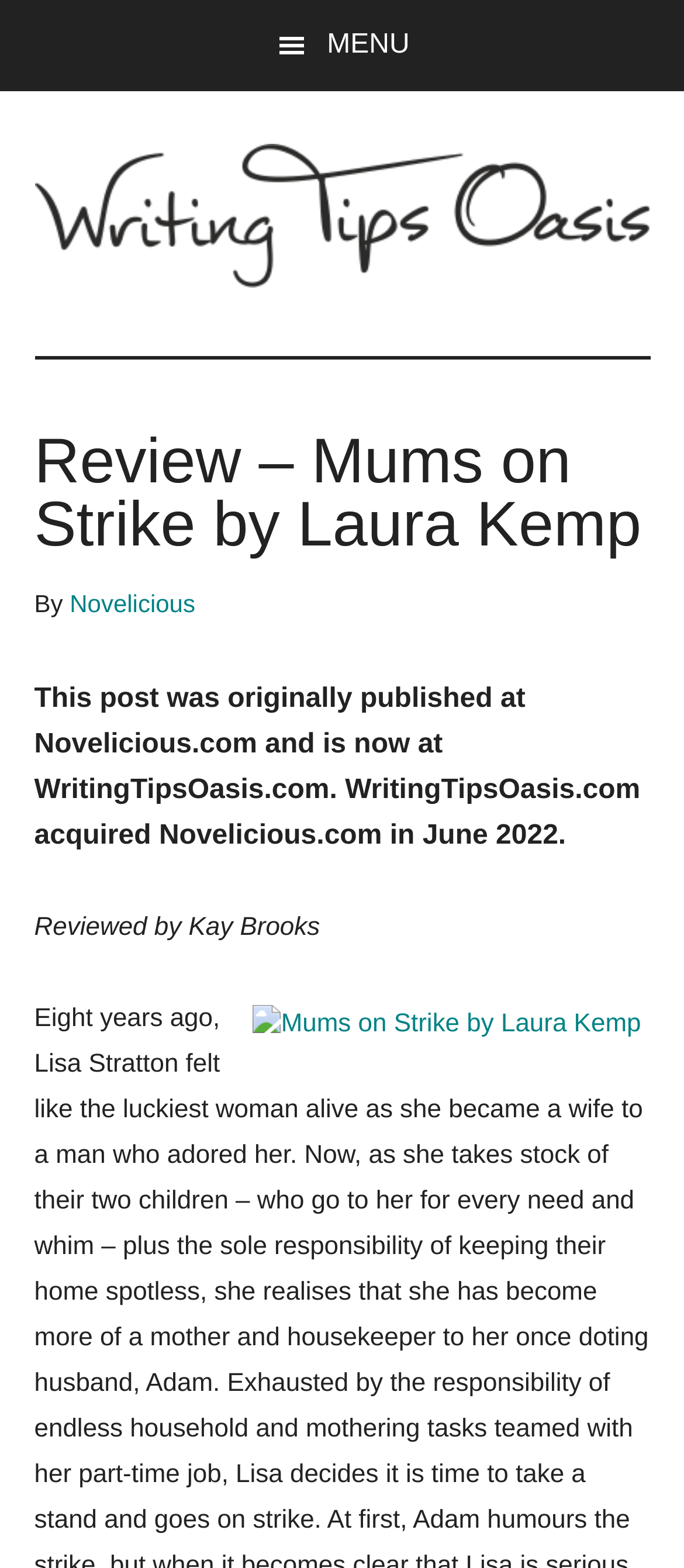Please respond to the question using a single word or phrase:
Who reviewed the book 'Mums on Strike by Laura Kemp'?

Kay Brooks